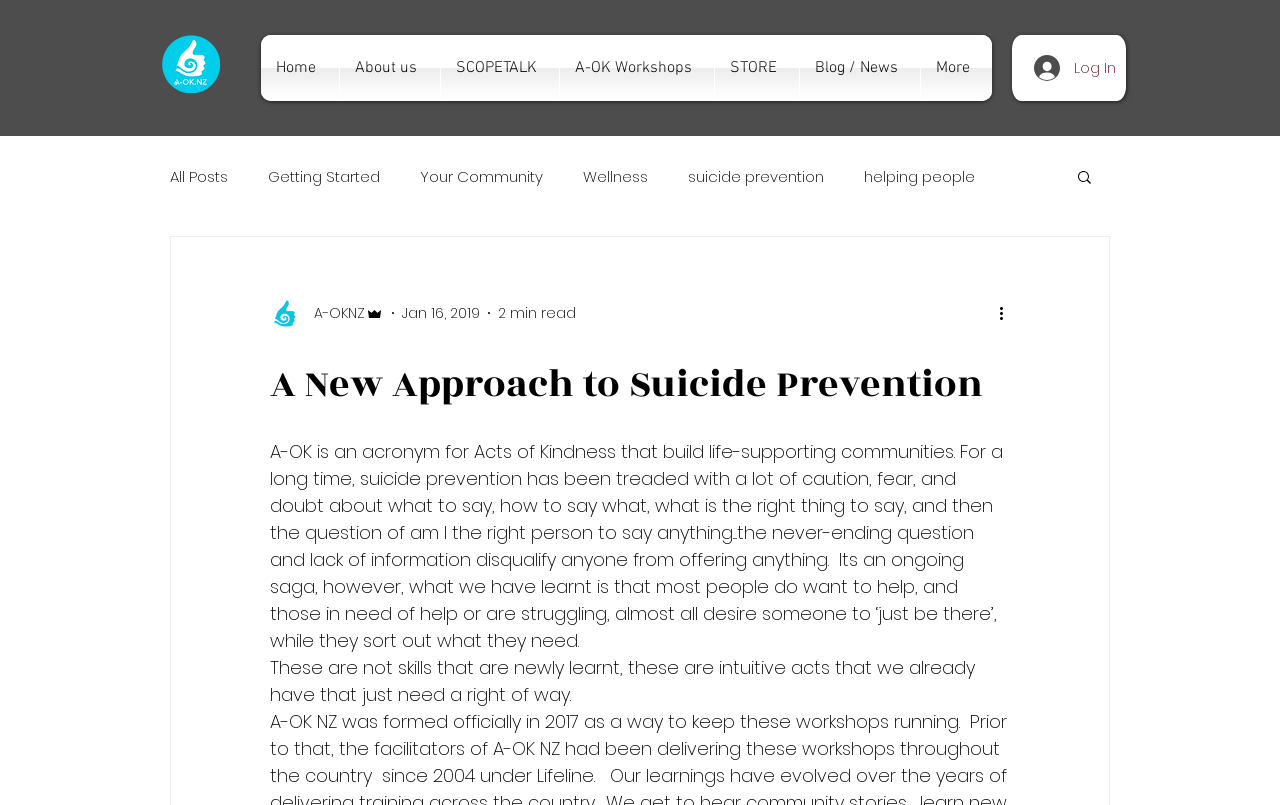Identify the bounding box coordinates for the UI element mentioned here: "STORE". Provide the coordinates as four float values between 0 and 1, i.e., [left, top, right, bottom].

[0.559, 0.043, 0.624, 0.125]